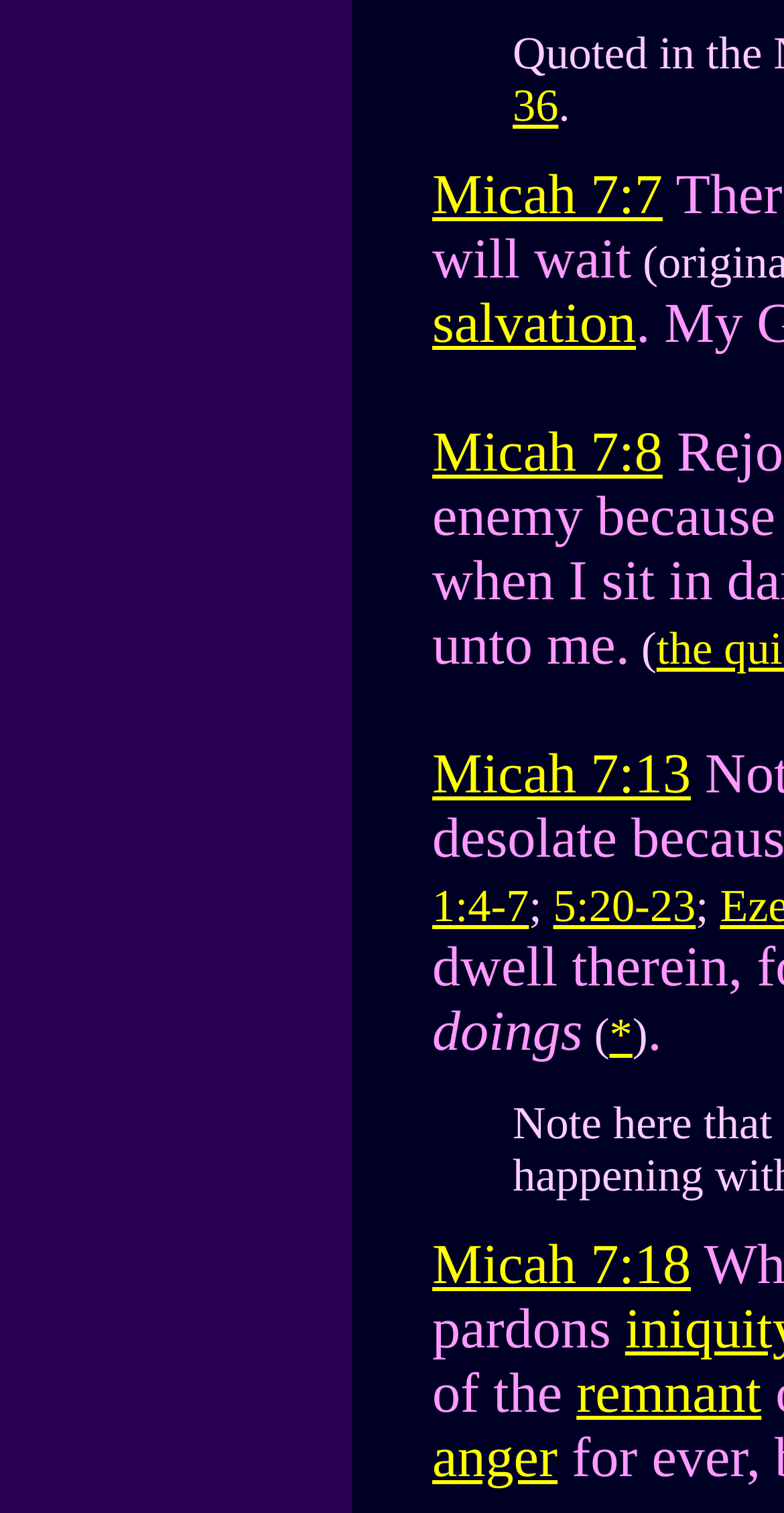Identify the bounding box coordinates for the UI element described as: "remnant".

[0.735, 0.901, 0.971, 0.942]